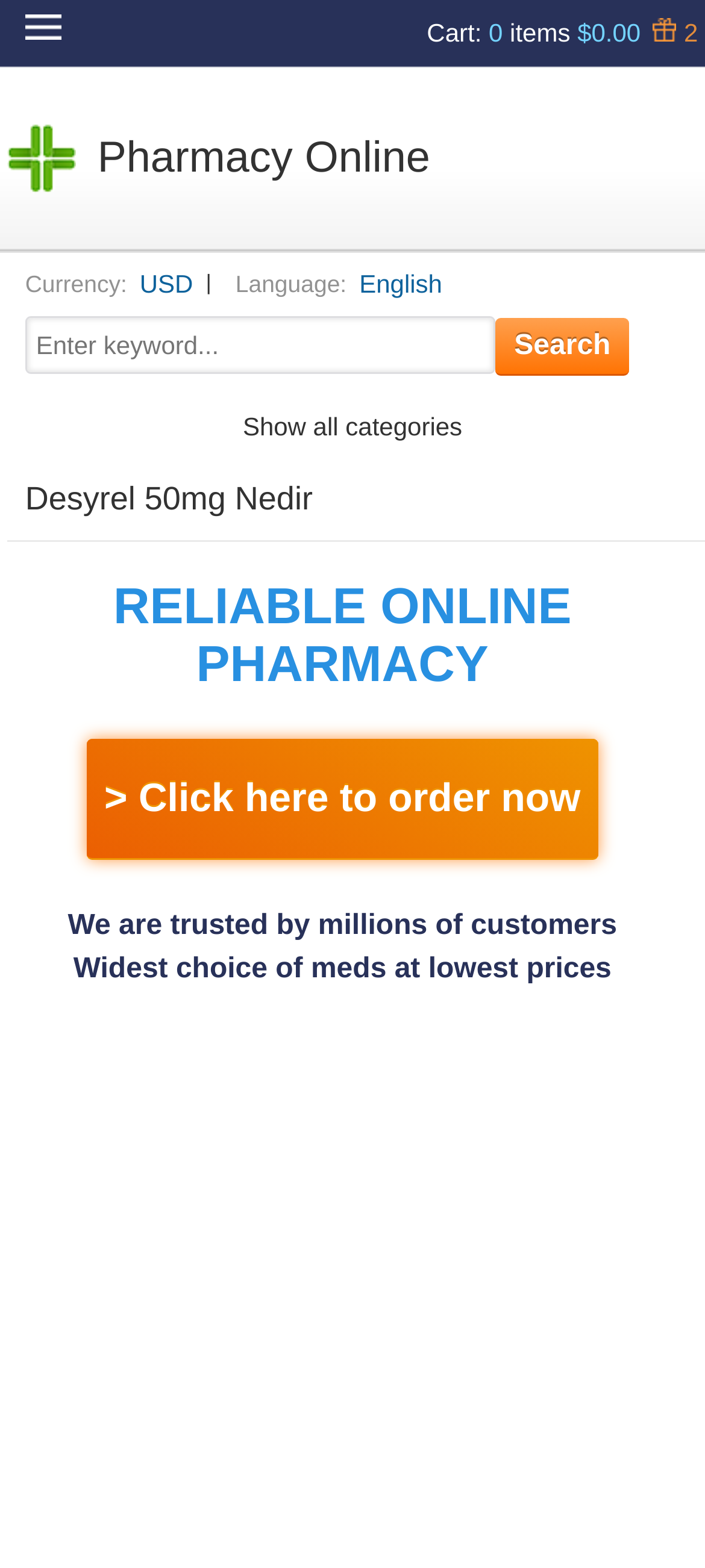How many bonuses are available?
Use the screenshot to answer the question with a single word or phrase.

2